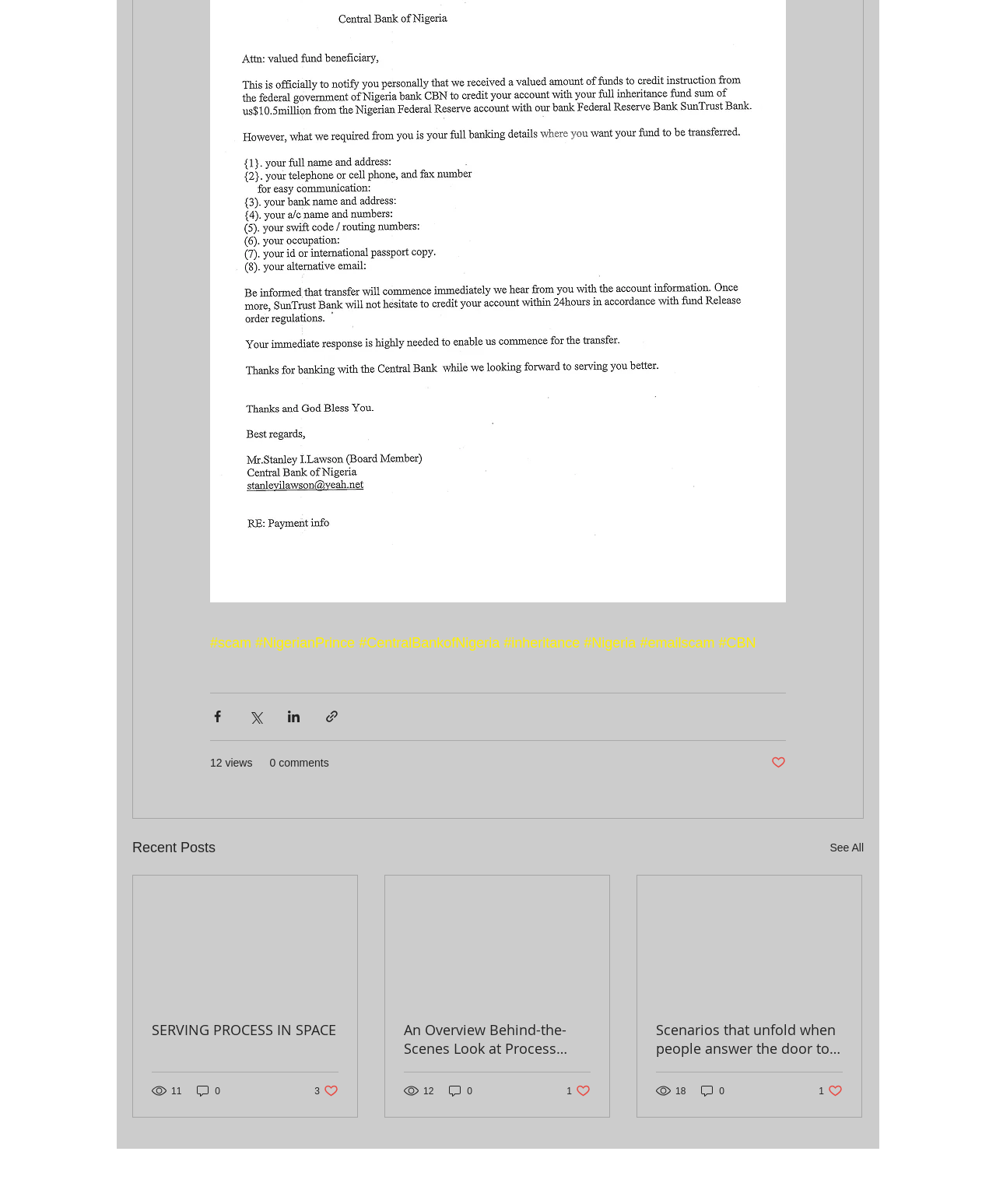Given the element description "See All" in the screenshot, predict the bounding box coordinates of that UI element.

[0.833, 0.695, 0.867, 0.713]